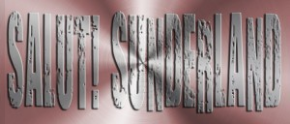What is the background of the image?
Examine the image closely and answer the question with as much detail as possible.

The background of the image appears to be a gradient with soft hues, which enhances the visual appeal of the text and adds to the overall aesthetic of the design.